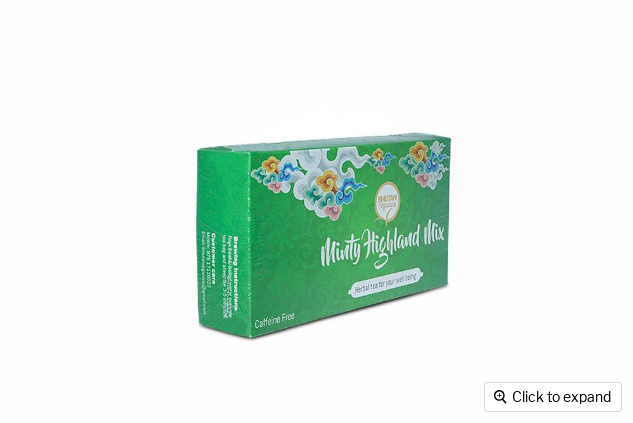Is the tea blend caffeinated?
Examine the image closely and answer the question with as much detail as possible.

A label on the packaging indicates that the tea is caffeine-free, which means it does not contain caffeine.